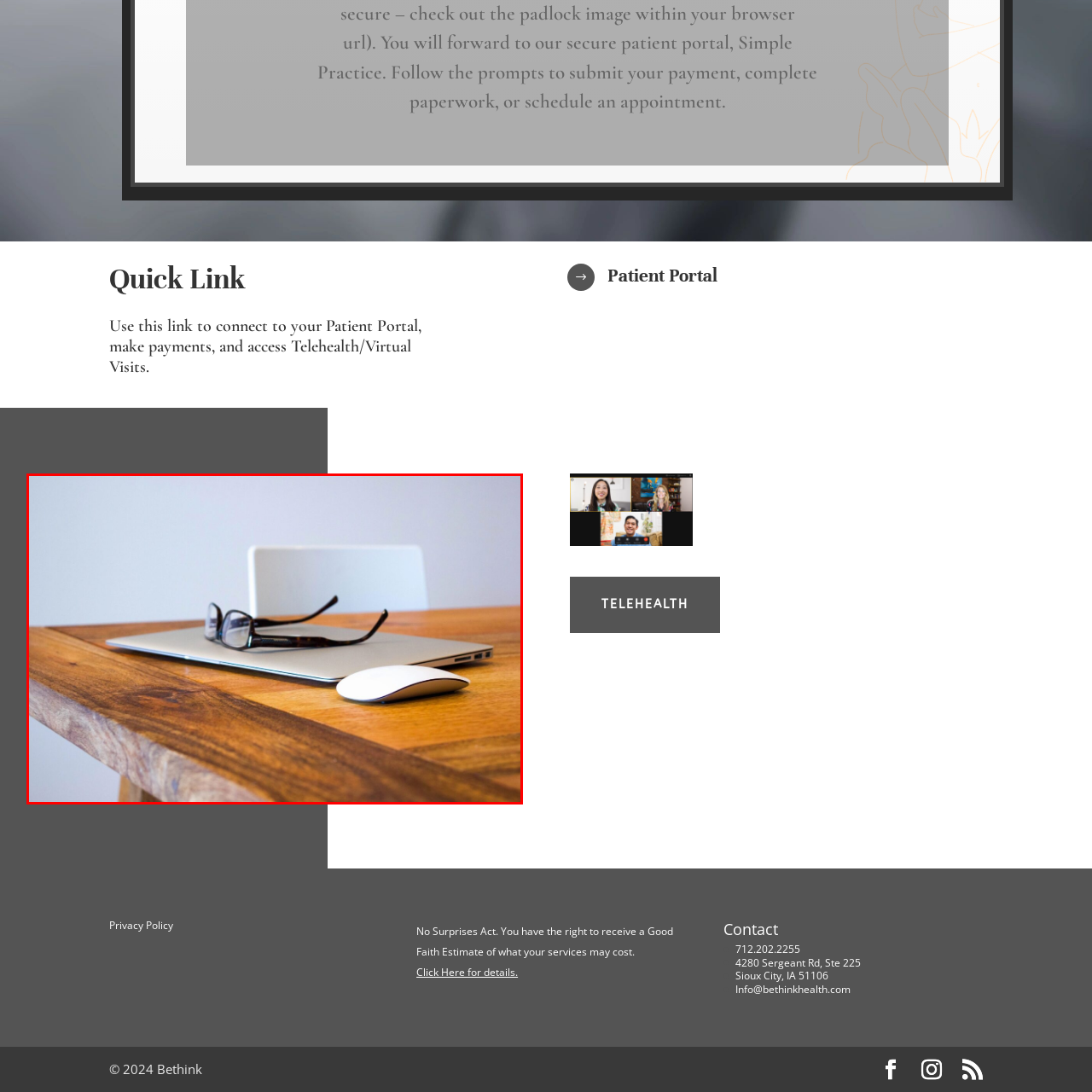What is the color of the chair?
Inspect the image surrounded by the red bounding box and answer the question using a single word or a short phrase.

White